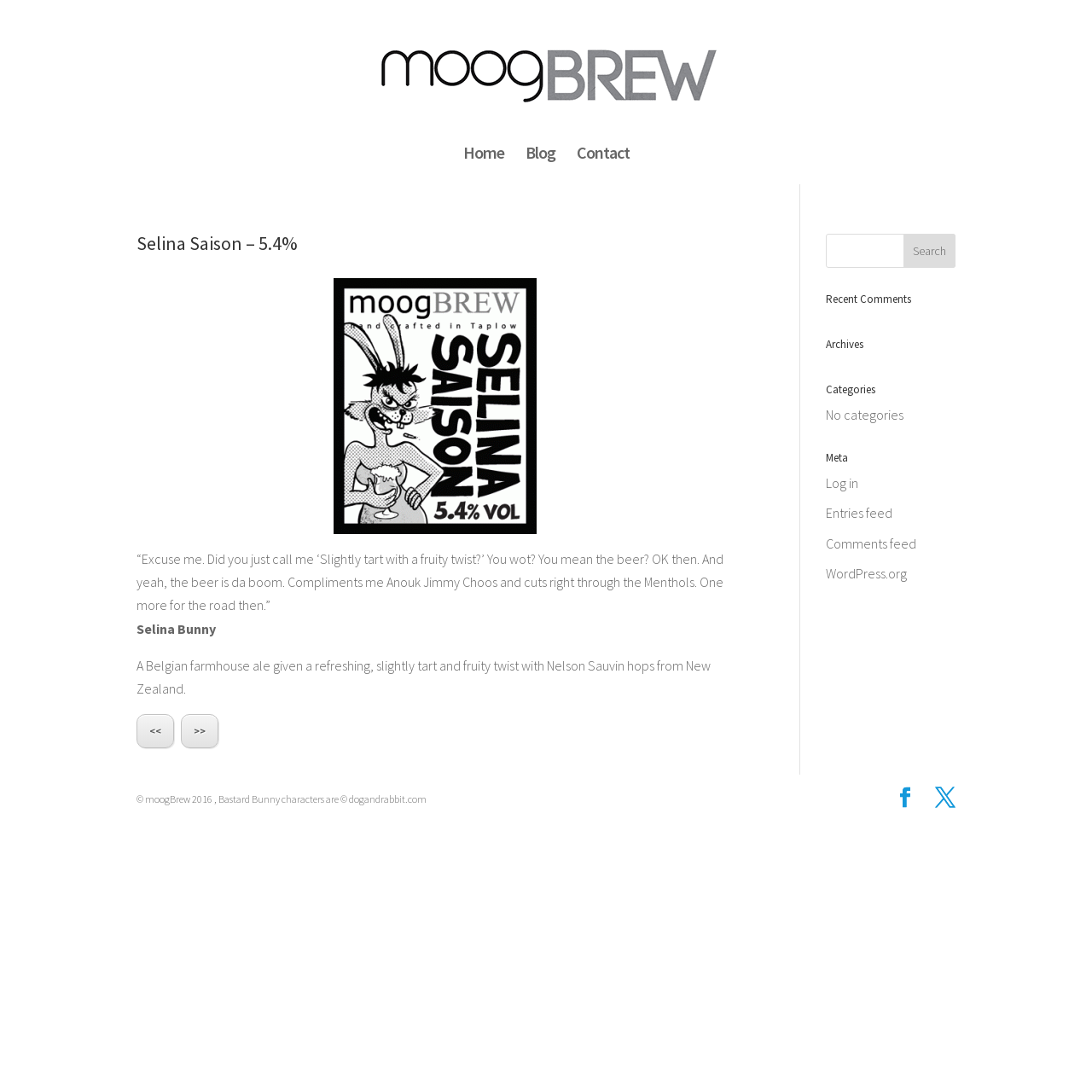What type of hops is used in the beer?
Answer the question with just one word or phrase using the image.

Nelson Sauvin